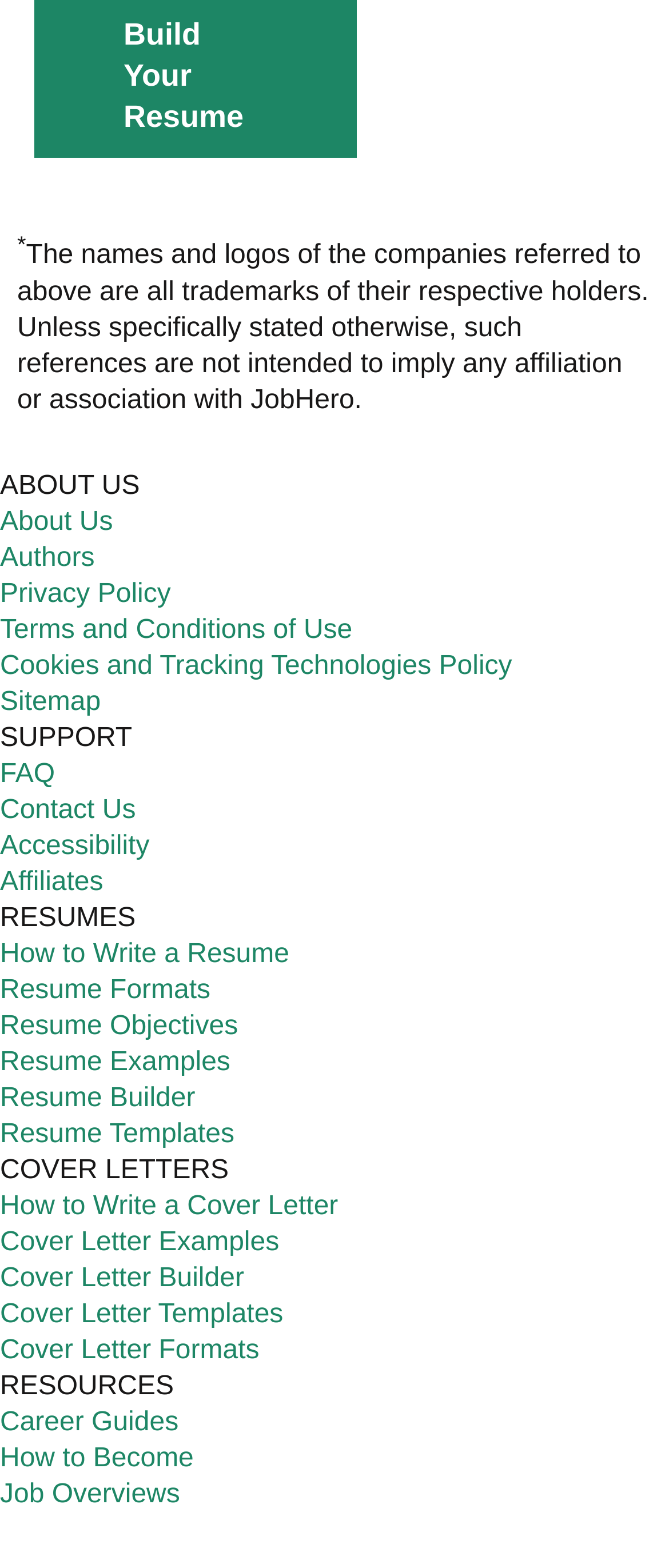Carefully examine the image and provide an in-depth answer to the question: What is the purpose of the 'About Us' link?

The purpose of the 'About Us' link is to learn about the company, which can be found in the link 'About Us' with the bounding box coordinates [0.0, 0.323, 0.169, 0.342].